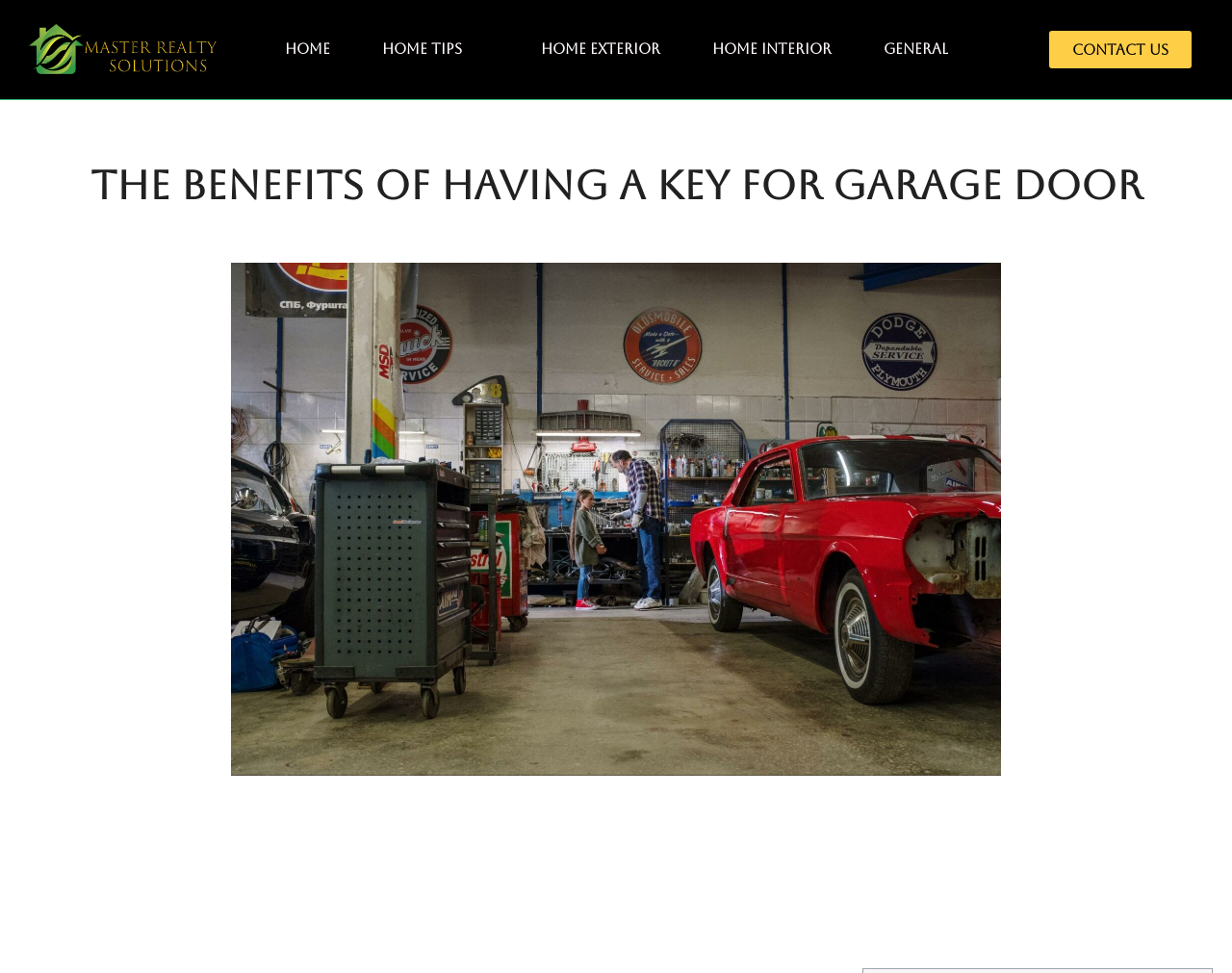Provide your answer in one word or a succinct phrase for the question: 
How many main sections are on the webpage?

2